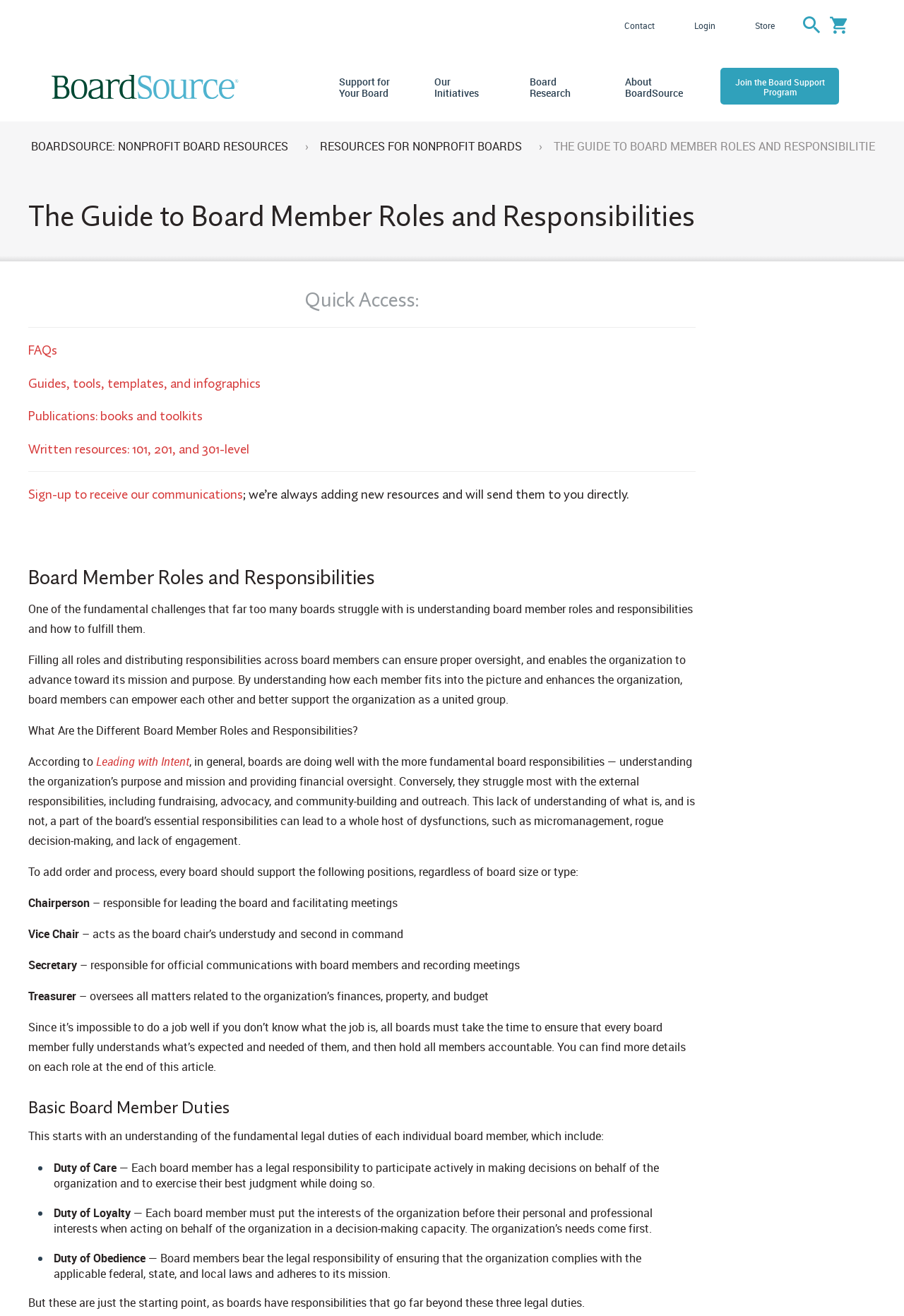Locate the bounding box of the UI element described by: "Sign-up to receive our communications" in the given webpage screenshot.

[0.031, 0.369, 0.269, 0.382]